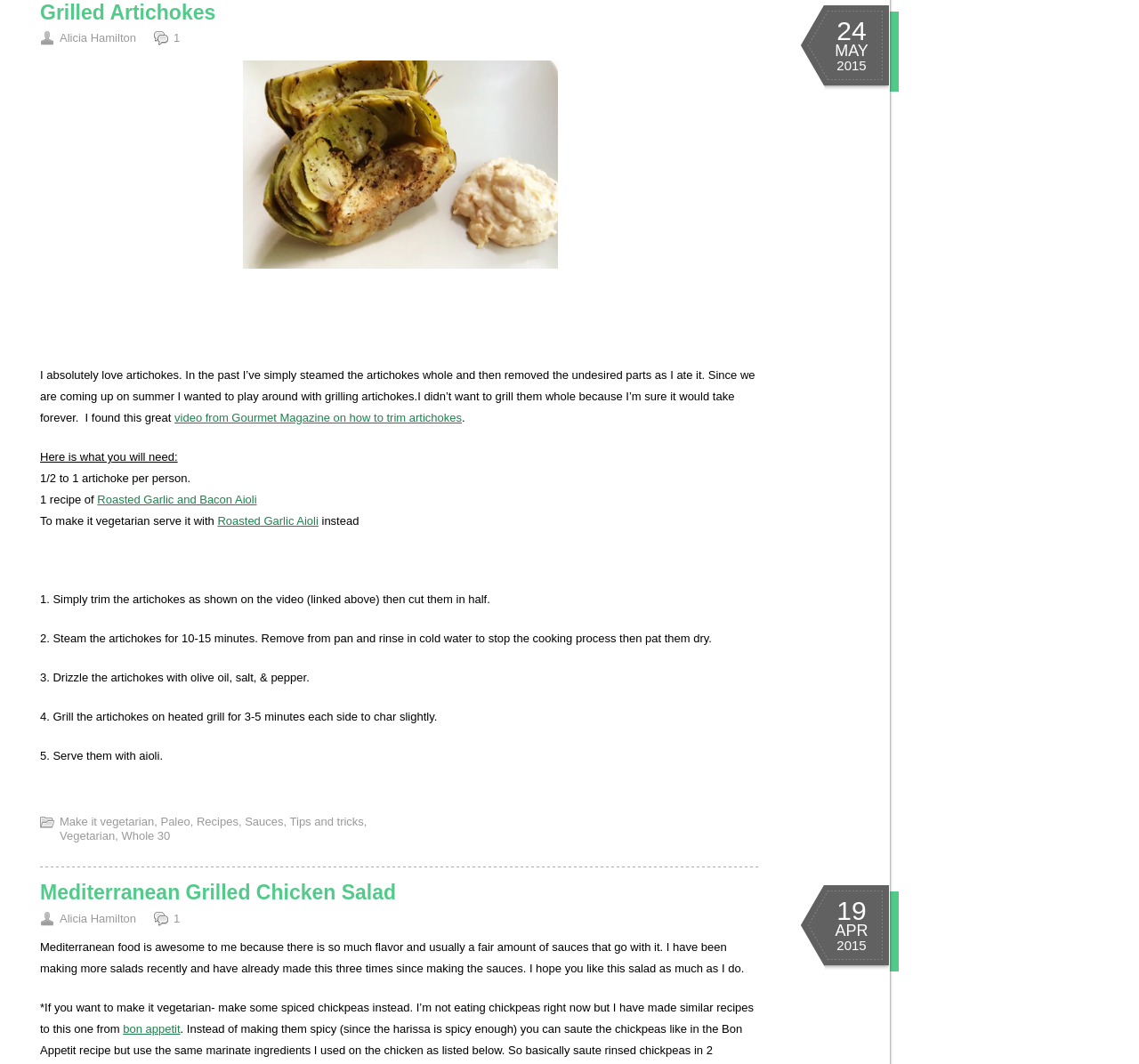What is the name of the author of the second recipe?
Using the image as a reference, give an elaborate response to the question.

I found the answer by looking at the link element with the text 'Alicia Hamilton' which is a child of the root element and is associated with the second recipe.